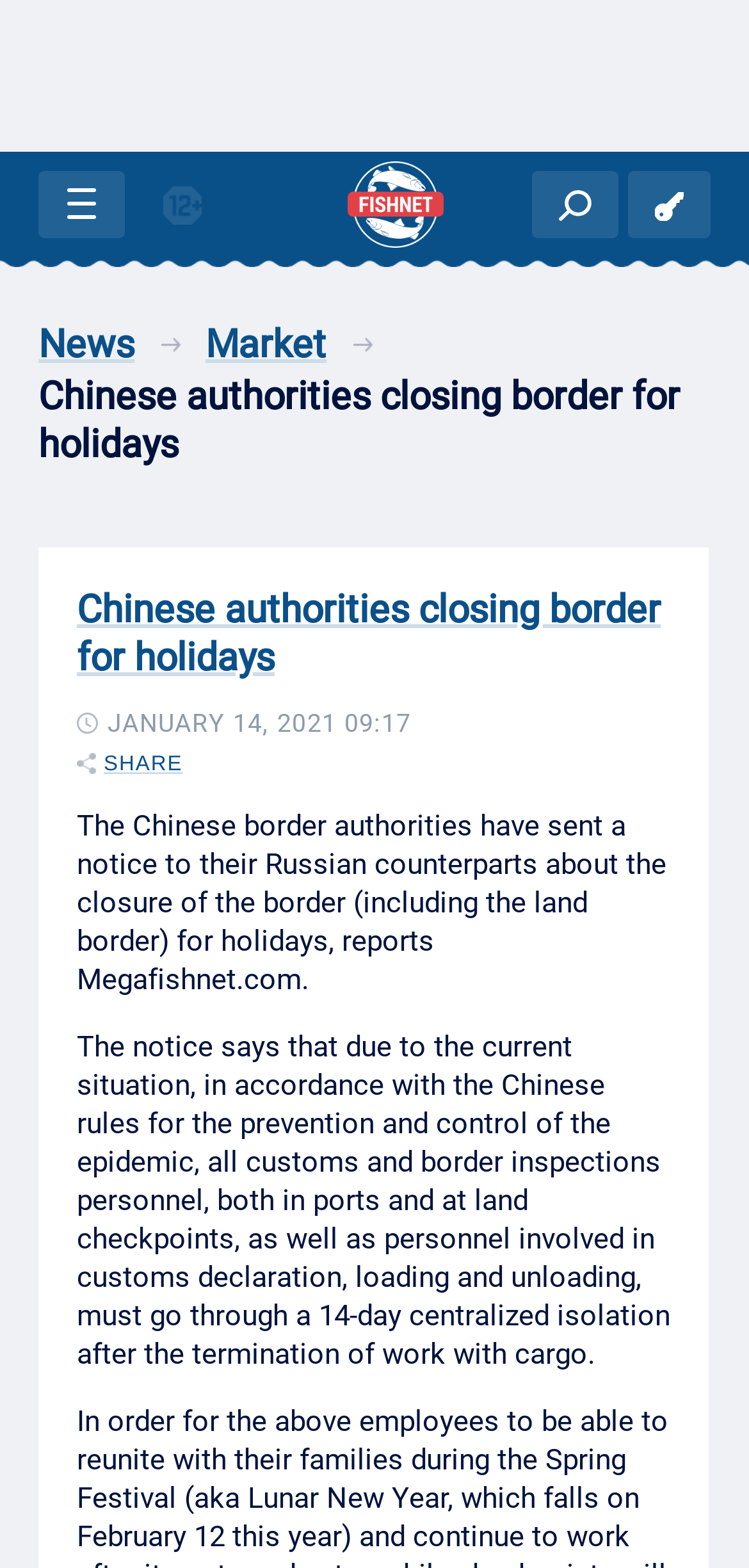What is the topic of the news article?
Please give a well-detailed answer to the question.

I determined the topic of the news article by reading the main heading 'Chinese authorities closing border for holidays' and the subsequent paragraphs which provide more details about the topic.